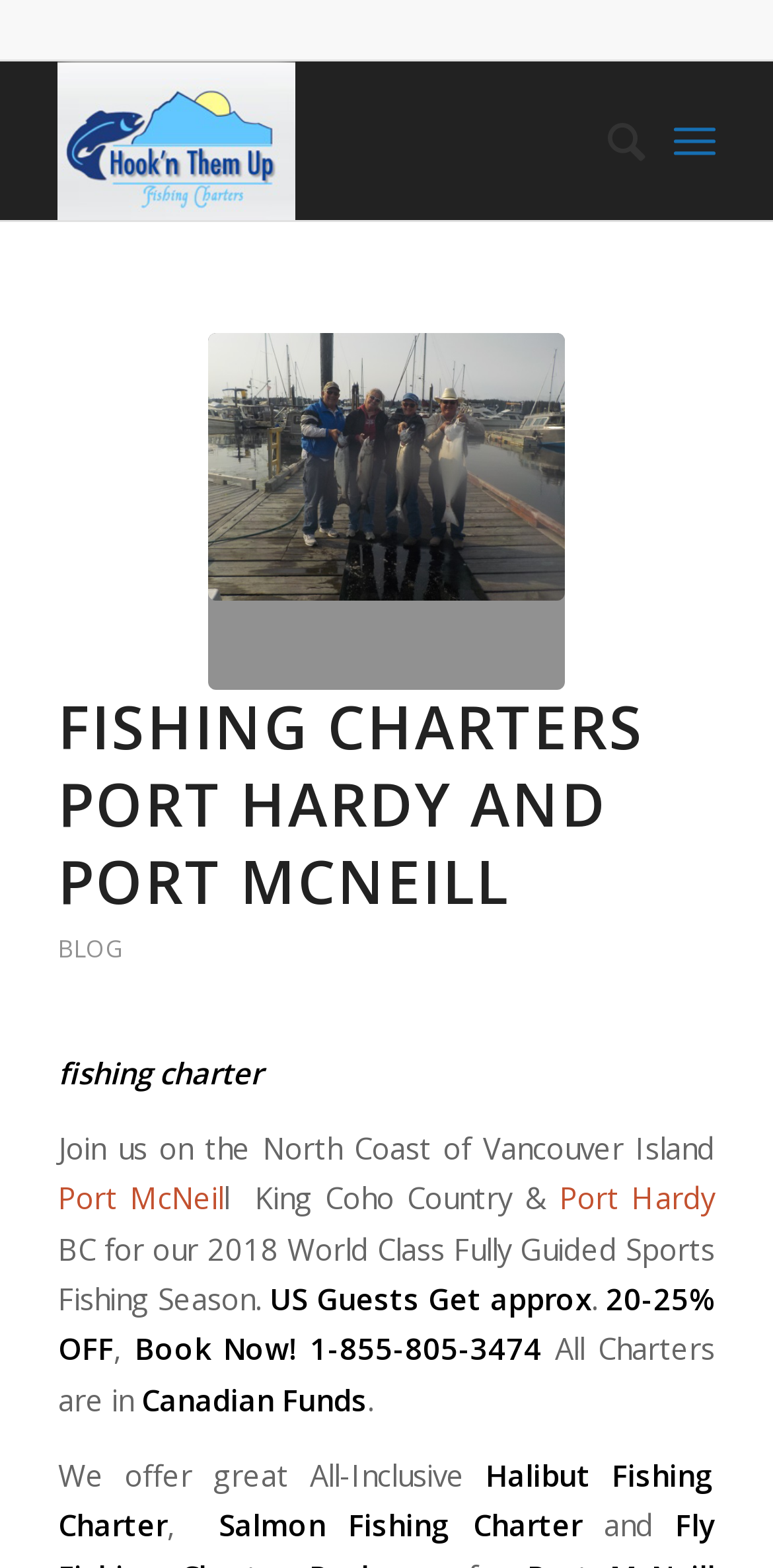Locate the bounding box coordinates of the element that should be clicked to execute the following instruction: "Book now by calling 1-855-805-3474".

[0.157, 0.848, 0.701, 0.873]